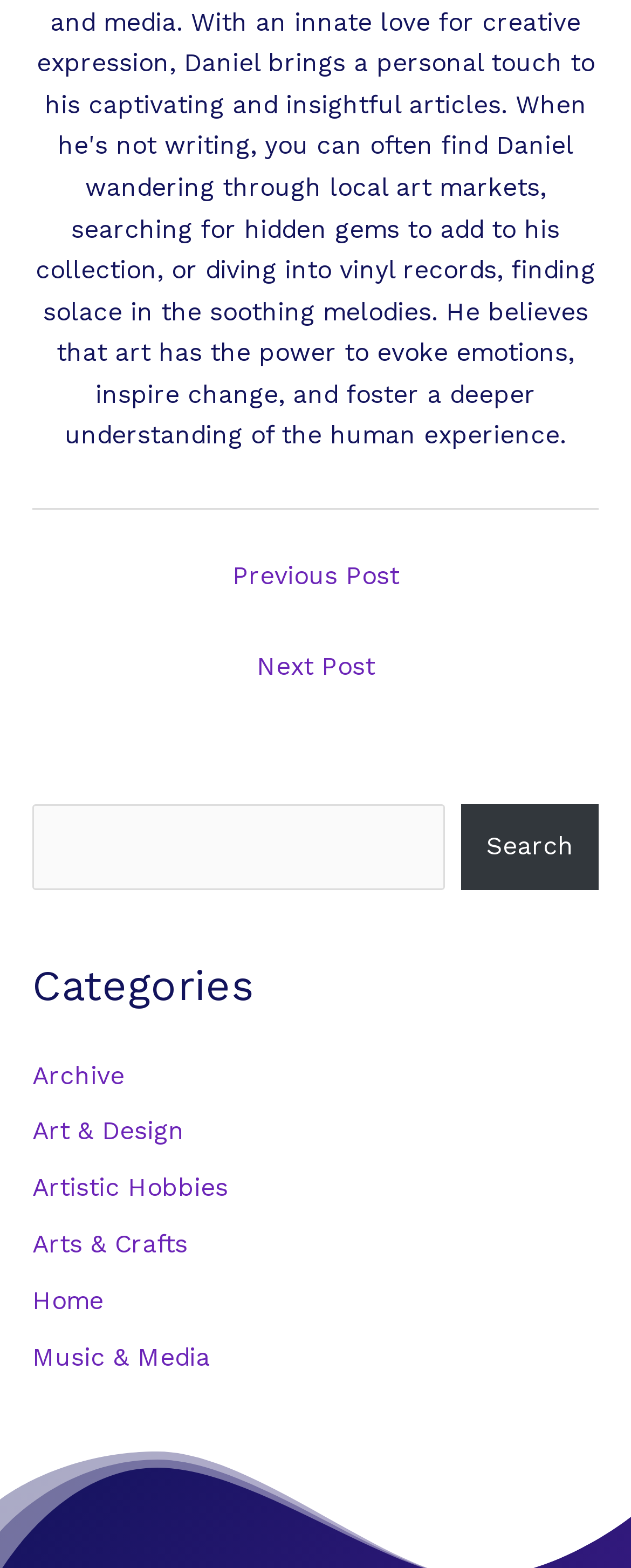Kindly respond to the following question with a single word or a brief phrase: 
What is the position of the 'Next Post' link?

Below 'Previous Post'